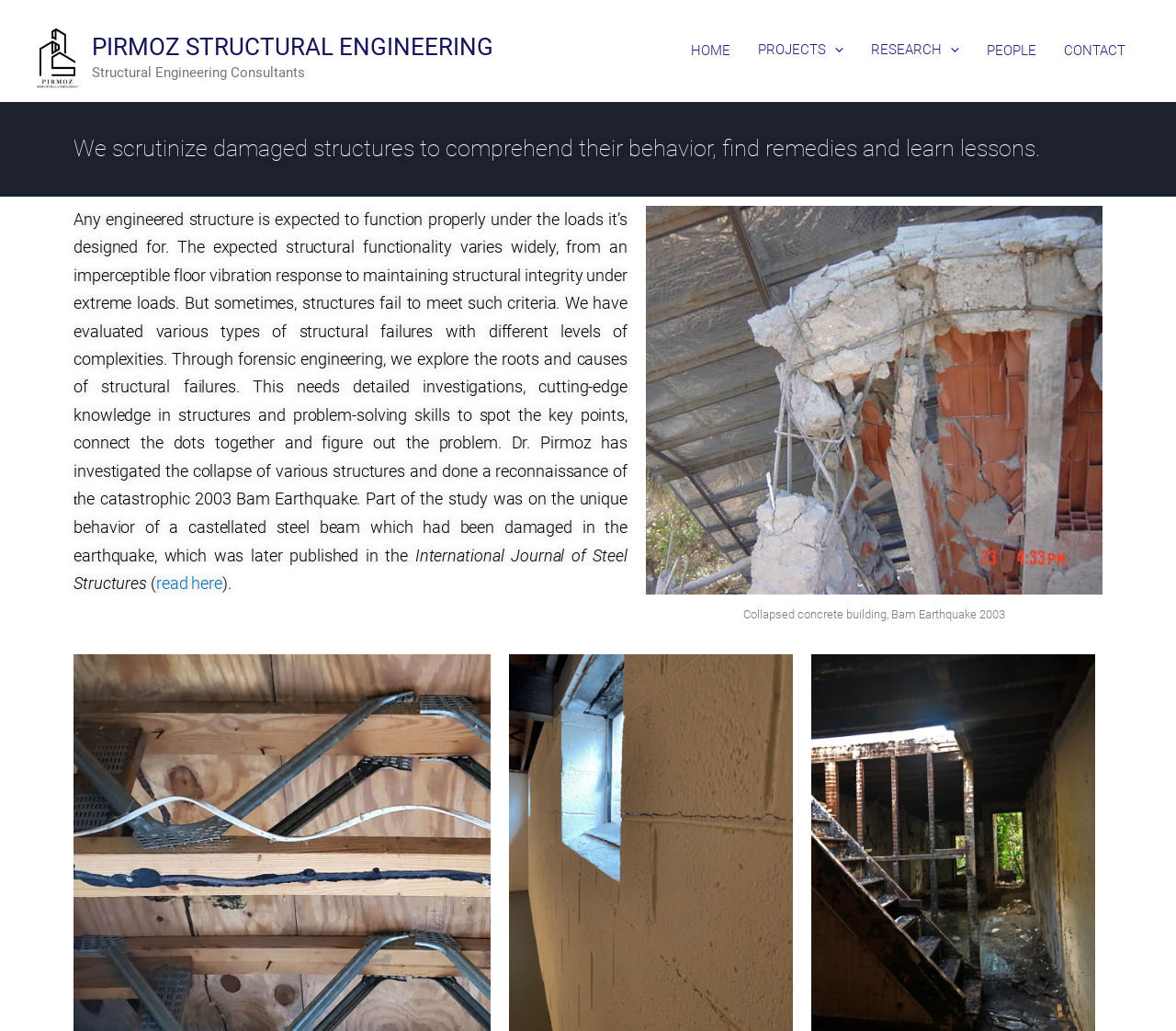Predict the bounding box coordinates of the area that should be clicked to accomplish the following instruction: "View the image of the collapsed concrete building". The bounding box coordinates should consist of four float numbers between 0 and 1, i.e., [left, top, right, bottom].

[0.549, 0.2, 0.937, 0.607]